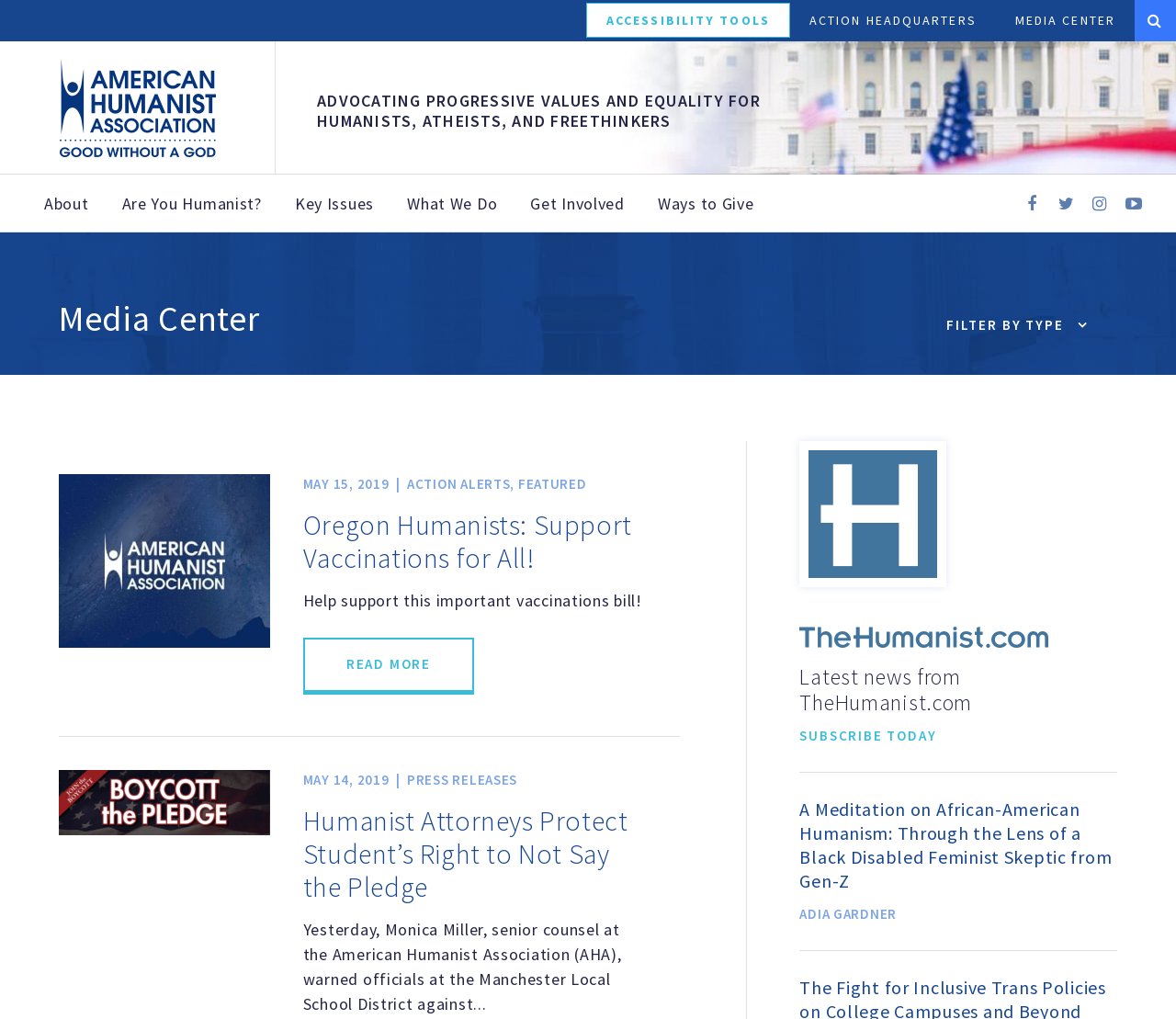Please provide a one-word or short phrase answer to the question:
What is the topic of the article 'A Meditation on African-American Humanism: Through the Lens of a Black Disabled Feminist Skeptic from Gen-Z'?

African-American humanism